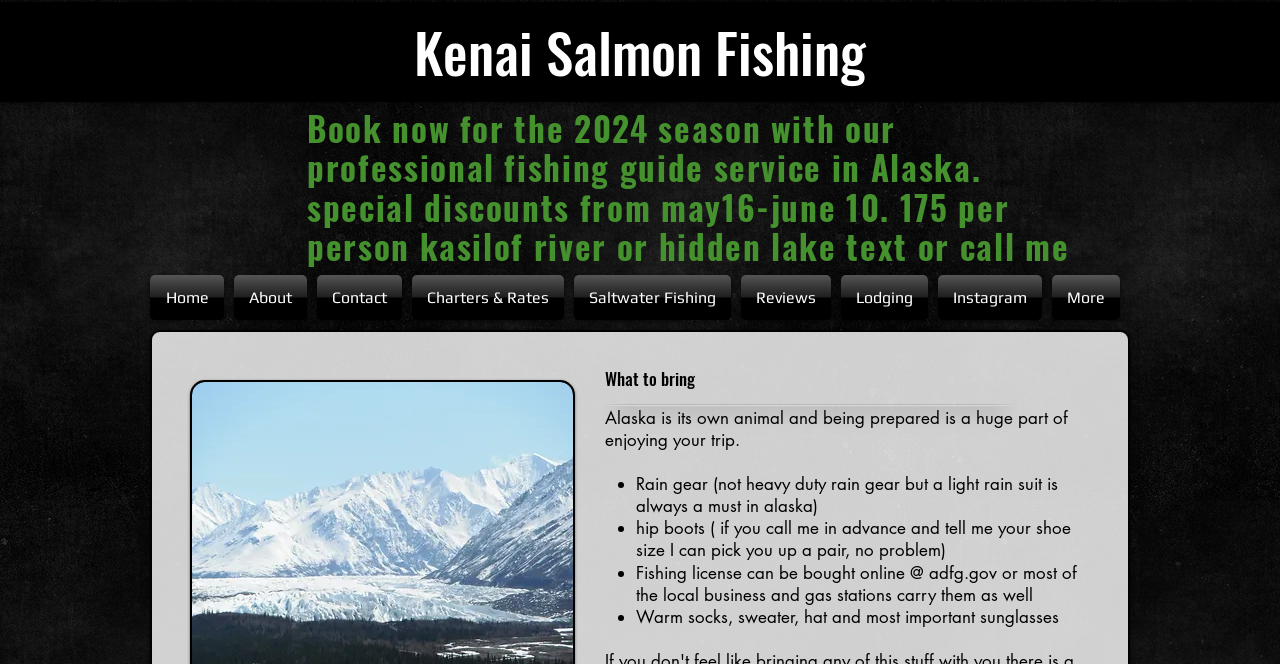Locate the bounding box coordinates of the region to be clicked to comply with the following instruction: "Click on 'Home'". The coordinates must be four float numbers between 0 and 1, in the form [left, top, right, bottom].

[0.117, 0.413, 0.179, 0.481]